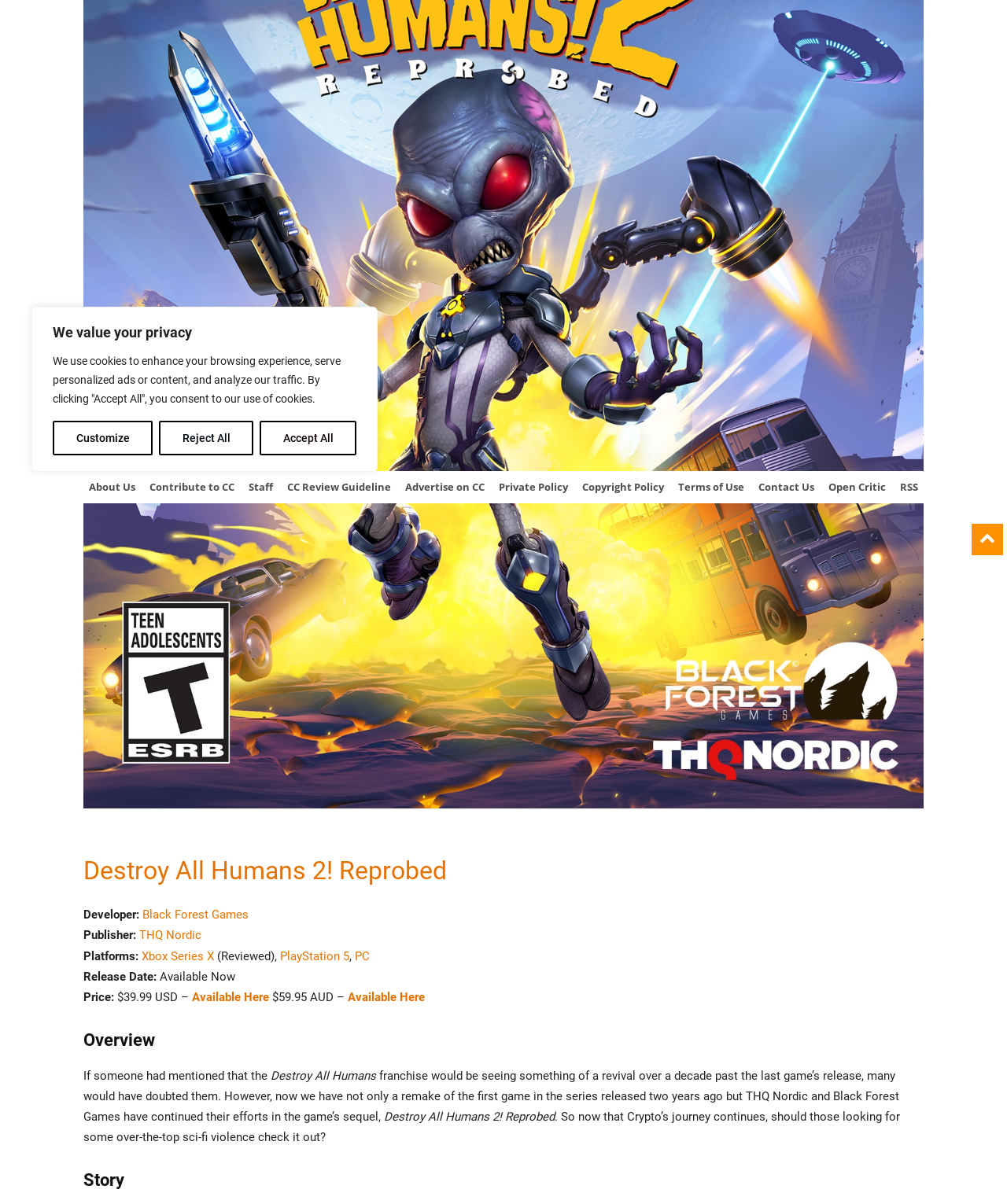Predict the bounding box of the UI element based on this description: "Destroy All Humans 2! Reprobed".

[0.083, 0.711, 0.444, 0.736]